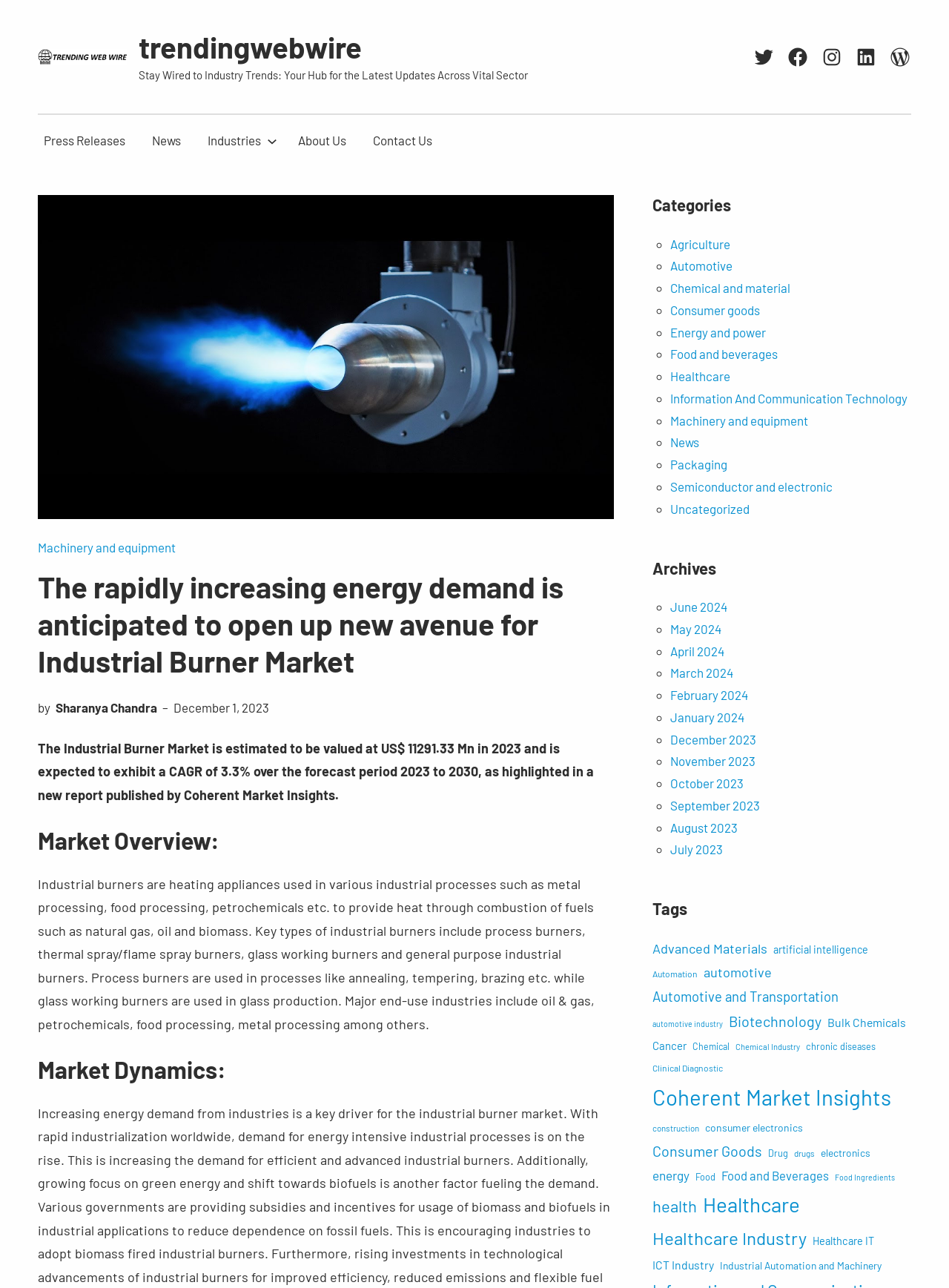Locate the bounding box coordinates of the area to click to fulfill this instruction: "Read the news about Machinery and equipment". The bounding box should be presented as four float numbers between 0 and 1, in the order [left, top, right, bottom].

[0.04, 0.419, 0.185, 0.431]